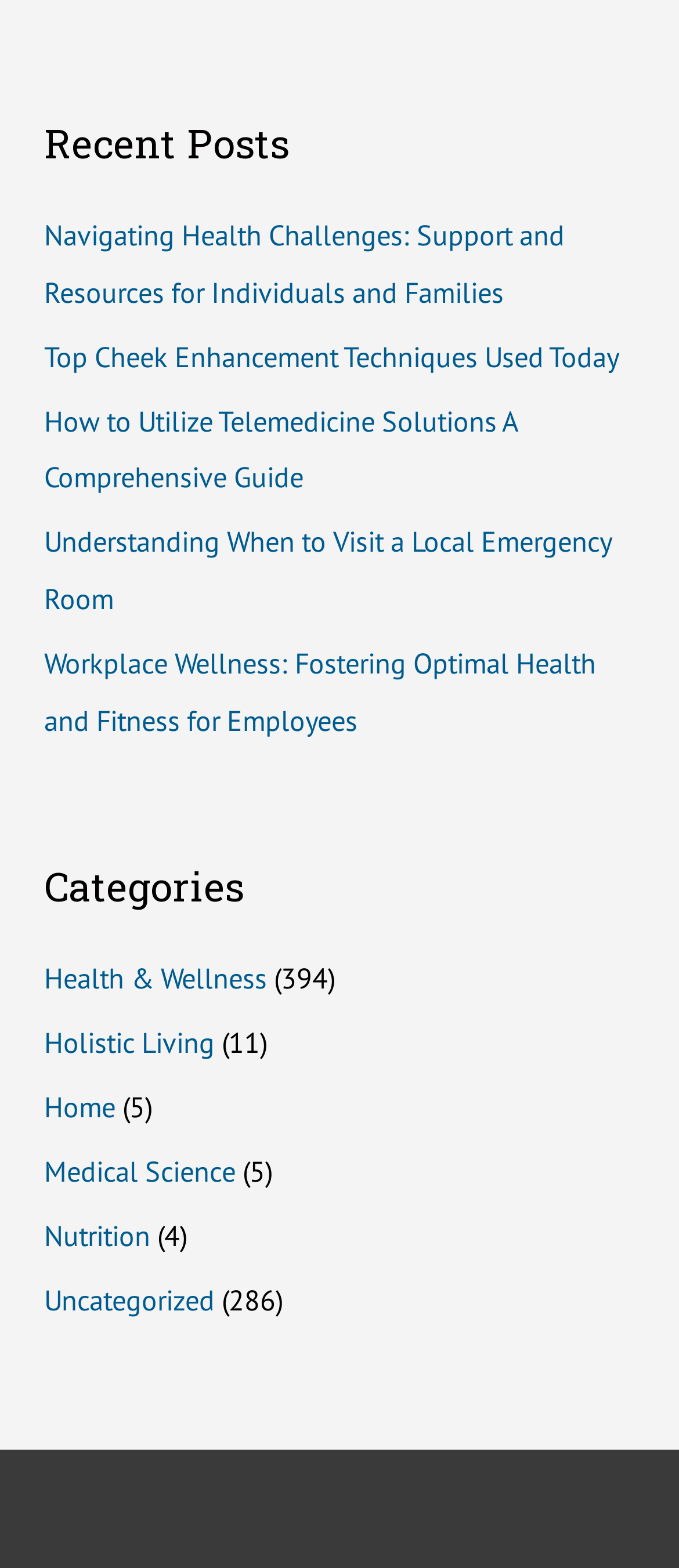Find and indicate the bounding box coordinates of the region you should select to follow the given instruction: "read about navigating health challenges".

[0.065, 0.137, 0.831, 0.198]